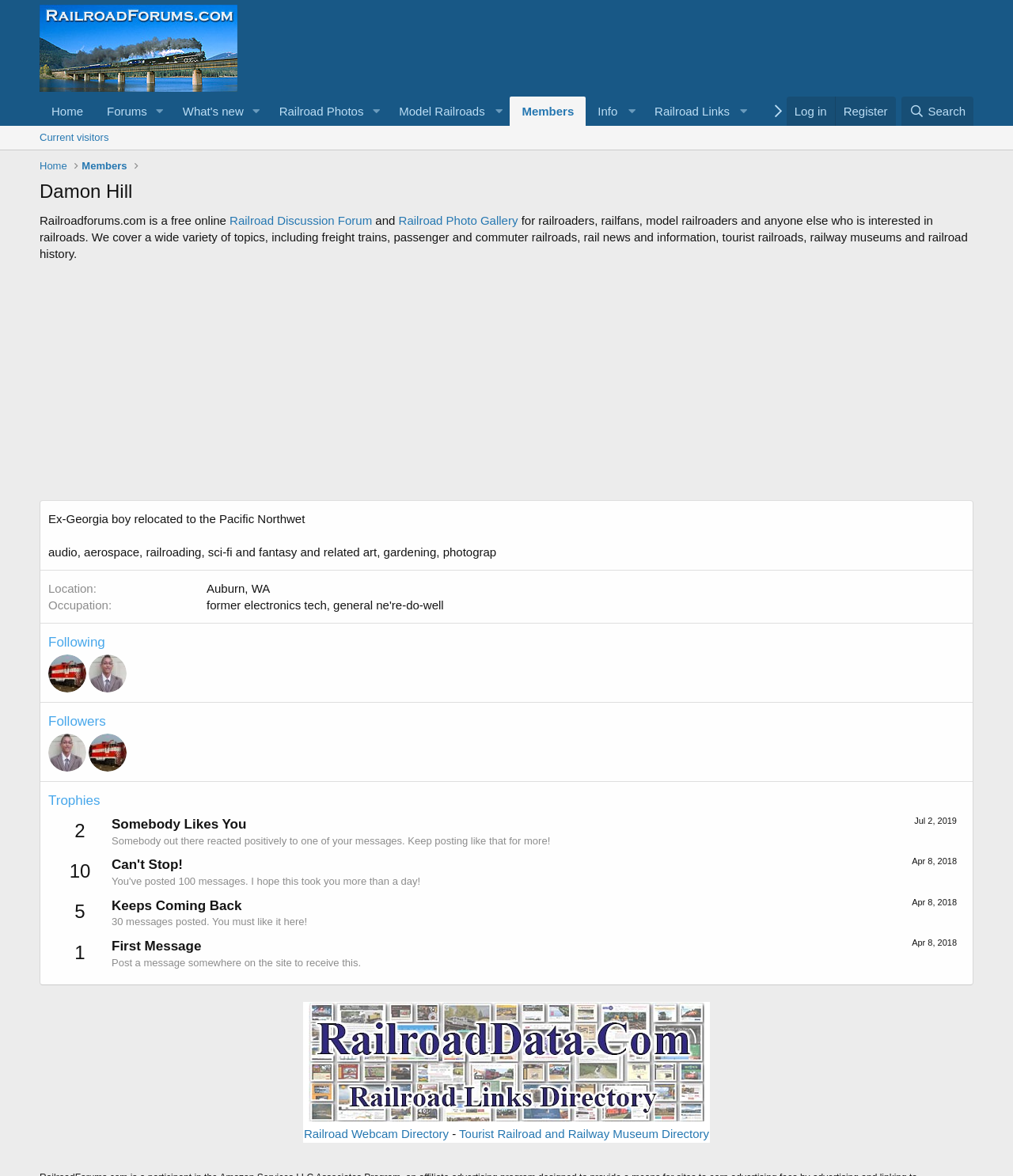Find the bounding box coordinates for the UI element whose description is: "parent_node: What's new aria-label="Toggle expanded"". The coordinates should be four float numbers between 0 and 1, in the format [left, top, right, bottom].

[0.242, 0.082, 0.264, 0.107]